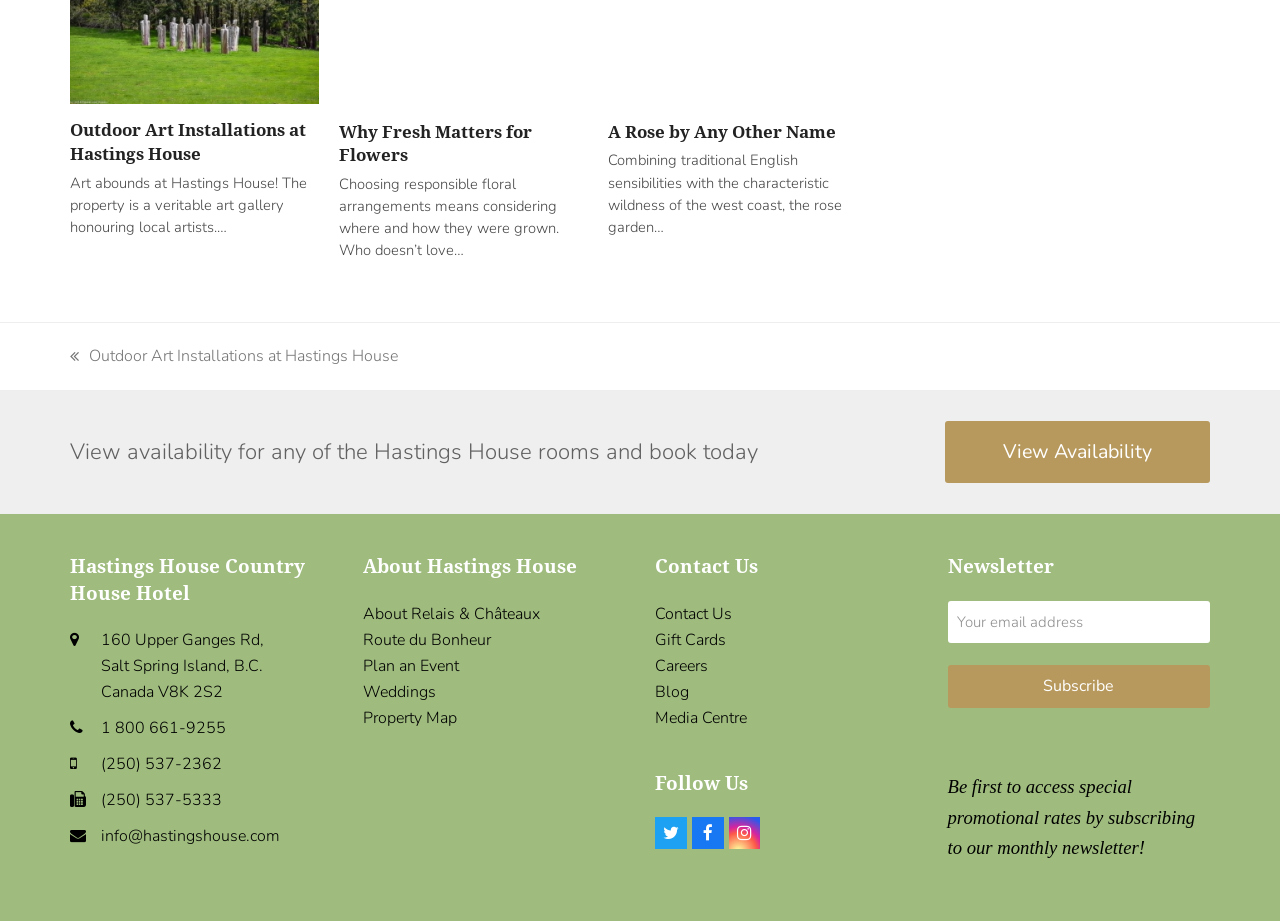What type of arrangements are being discussed in the 'Fresh Flowers' section?
Refer to the image and answer the question using a single word or phrase.

Floral arrangements